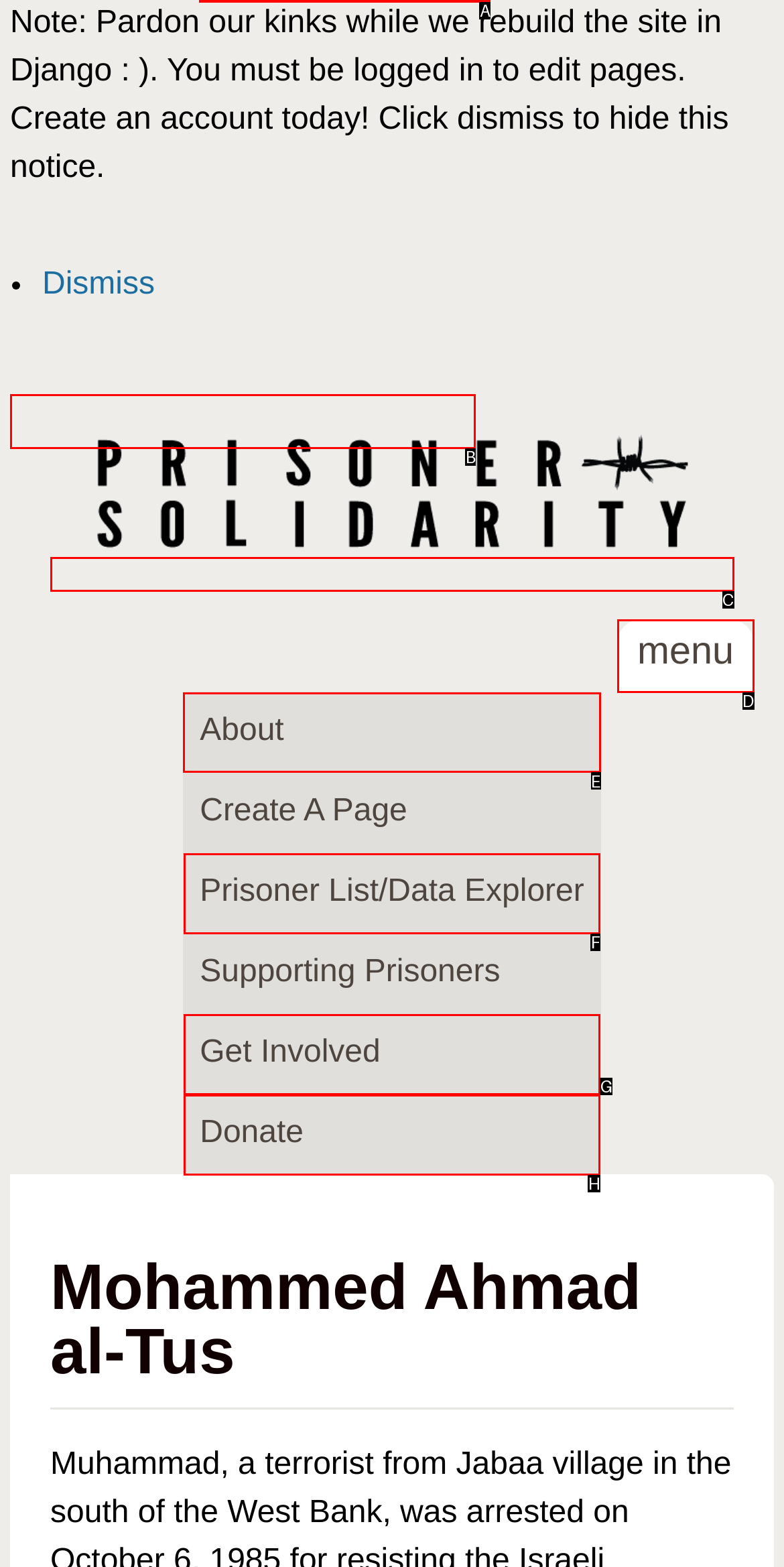Select the appropriate HTML element to click on to finish the task: view about page.
Answer with the letter corresponding to the selected option.

E